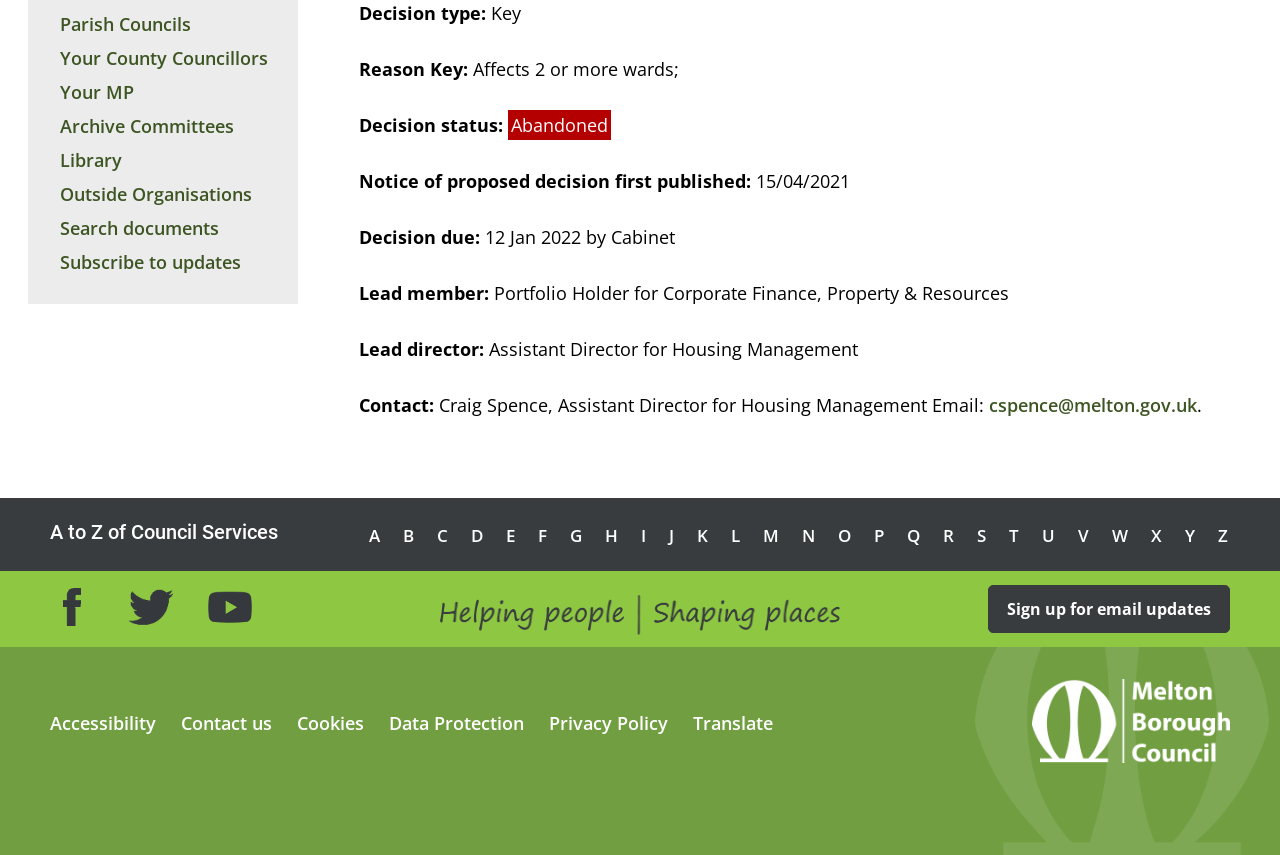Locate and provide the bounding box coordinates for the HTML element that matches this description: "Cookies".

[0.232, 0.832, 0.284, 0.861]